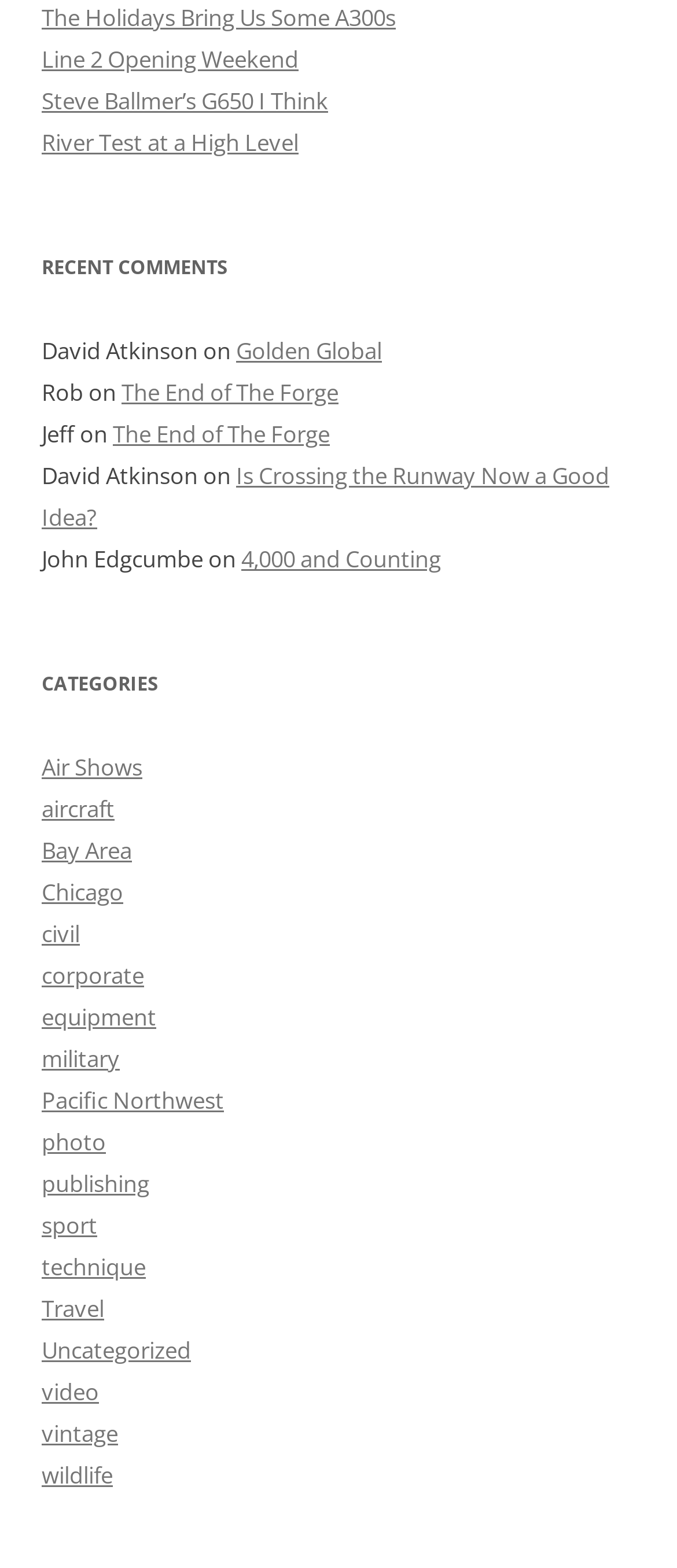How many recent comments are there on the webpage?
Refer to the image and give a detailed response to the question.

By counting the number of comments under the 'RECENT COMMENTS' heading, I found that there are 5 recent comments, including comments from David Atkinson, Rob, Jeff, and John Edgcumbe.